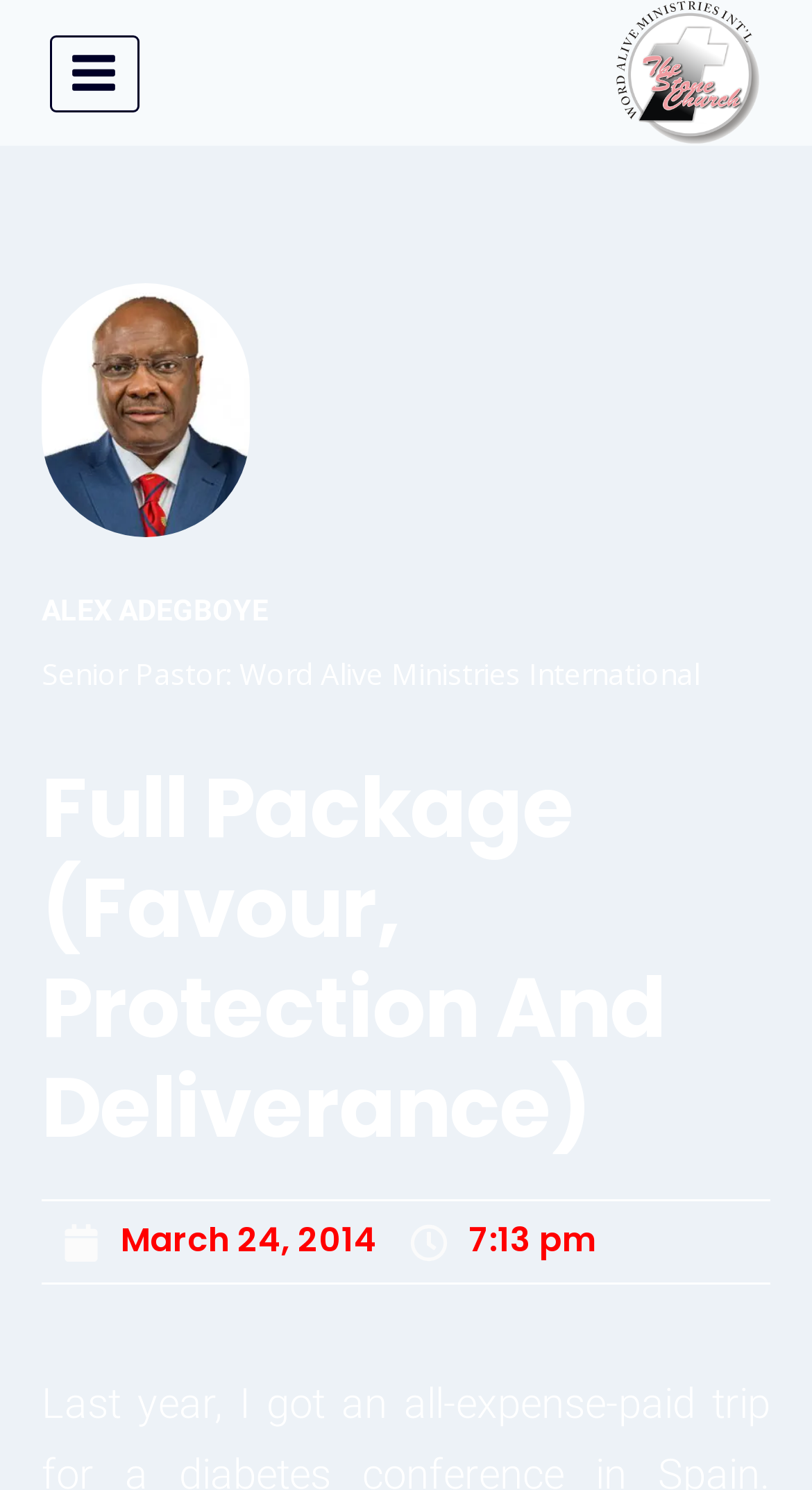Please answer the following question using a single word or phrase: 
What is the date of the post?

March 24, 2014